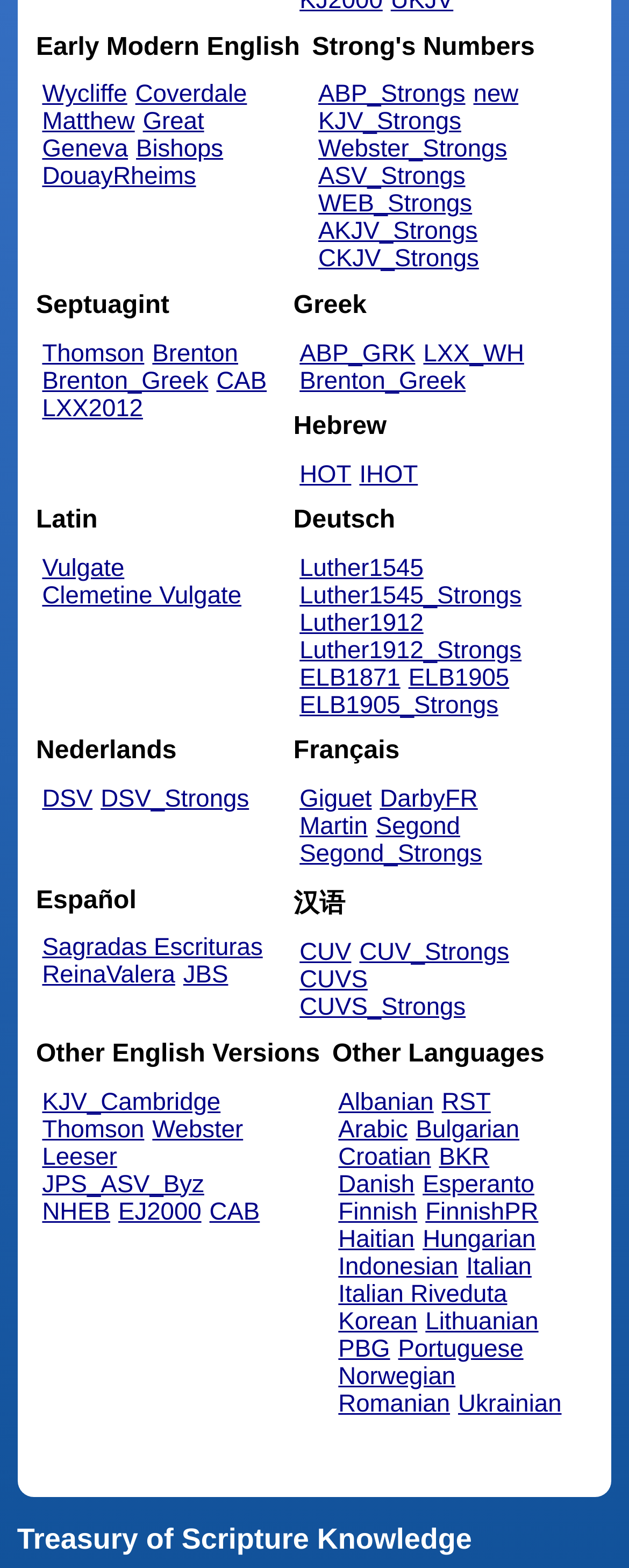How many Strong's Numbers links are there?
Please elaborate on the answer to the question with detailed information.

Under the 'Strong's Numbers' heading, there are 7 links: 'ABP_Strongs', 'new', 'KJV_Strongs', 'Webster_Strongs', 'ASV_Strongs', 'WEB_Strongs', and 'AKJV_Strongs'.